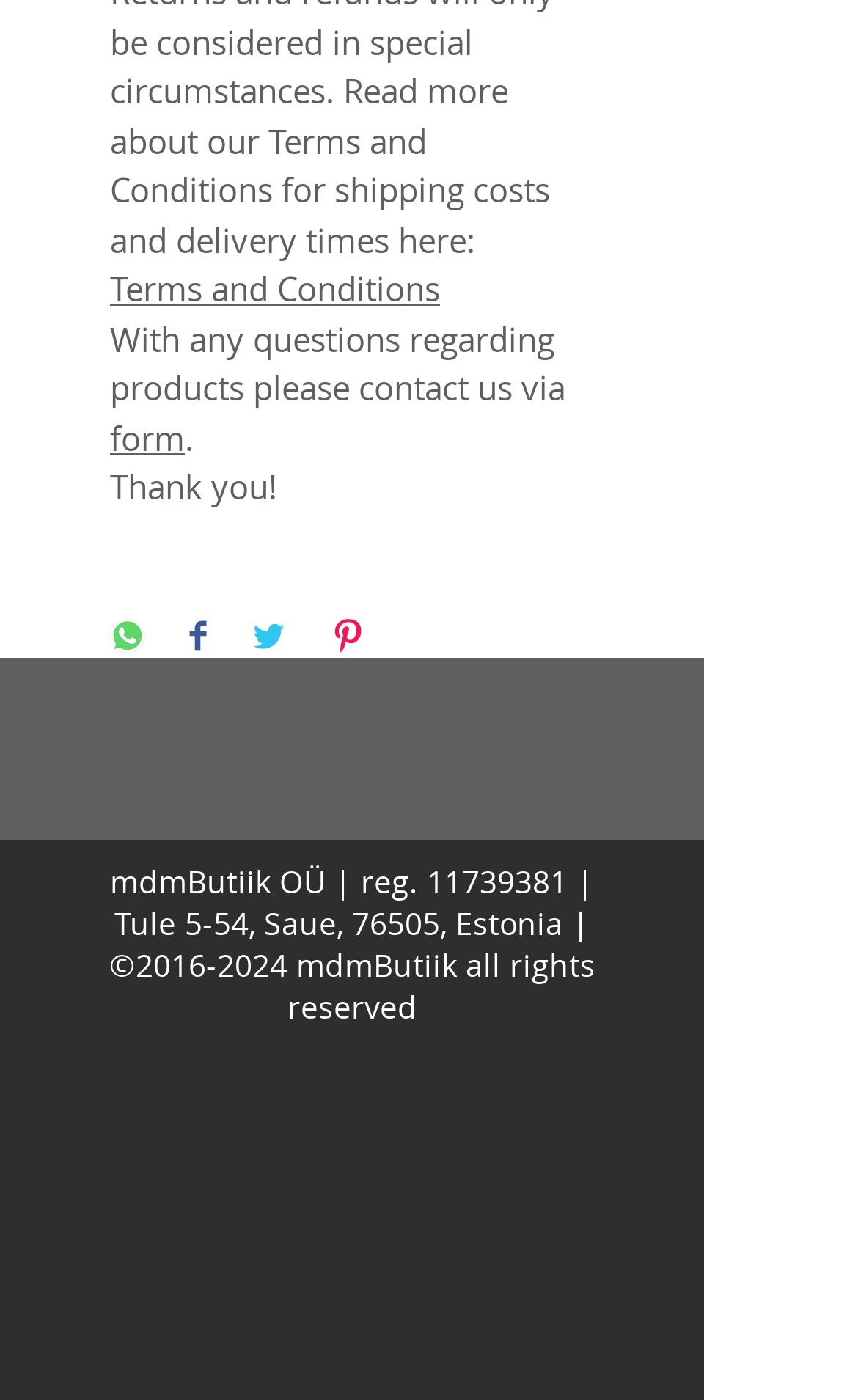Please analyze the image and give a detailed answer to the question:
What is the company name mentioned on the webpage?

The company name is mentioned in the static text element 'mdmButiik OÜ | reg.' which is located at the bottom of the webpage.